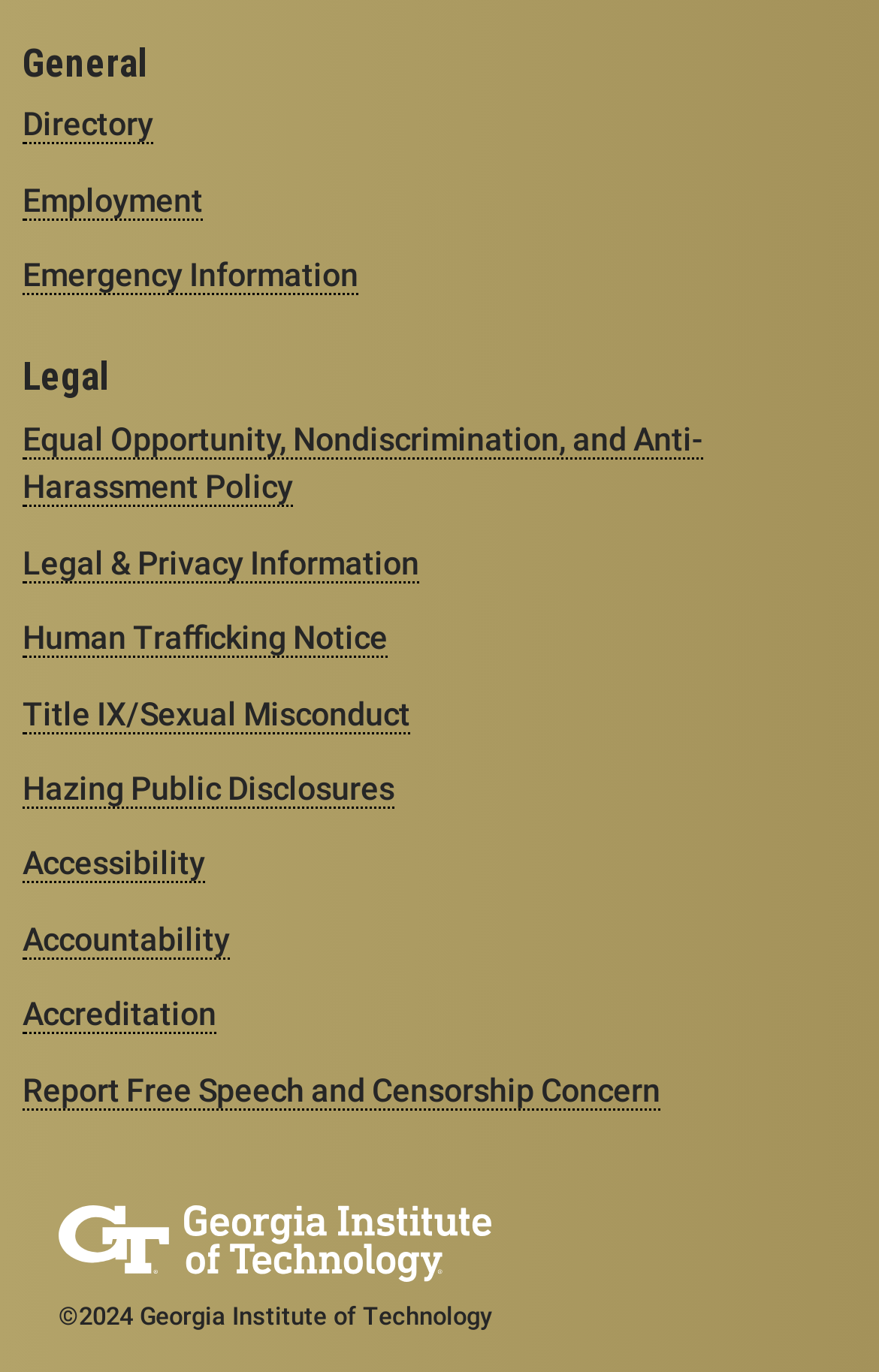Can you pinpoint the bounding box coordinates for the clickable element required for this instruction: "View Equal Opportunity, Nondiscrimination, and Anti-Harassment Policy"? The coordinates should be four float numbers between 0 and 1, i.e., [left, top, right, bottom].

[0.026, 0.307, 0.8, 0.37]